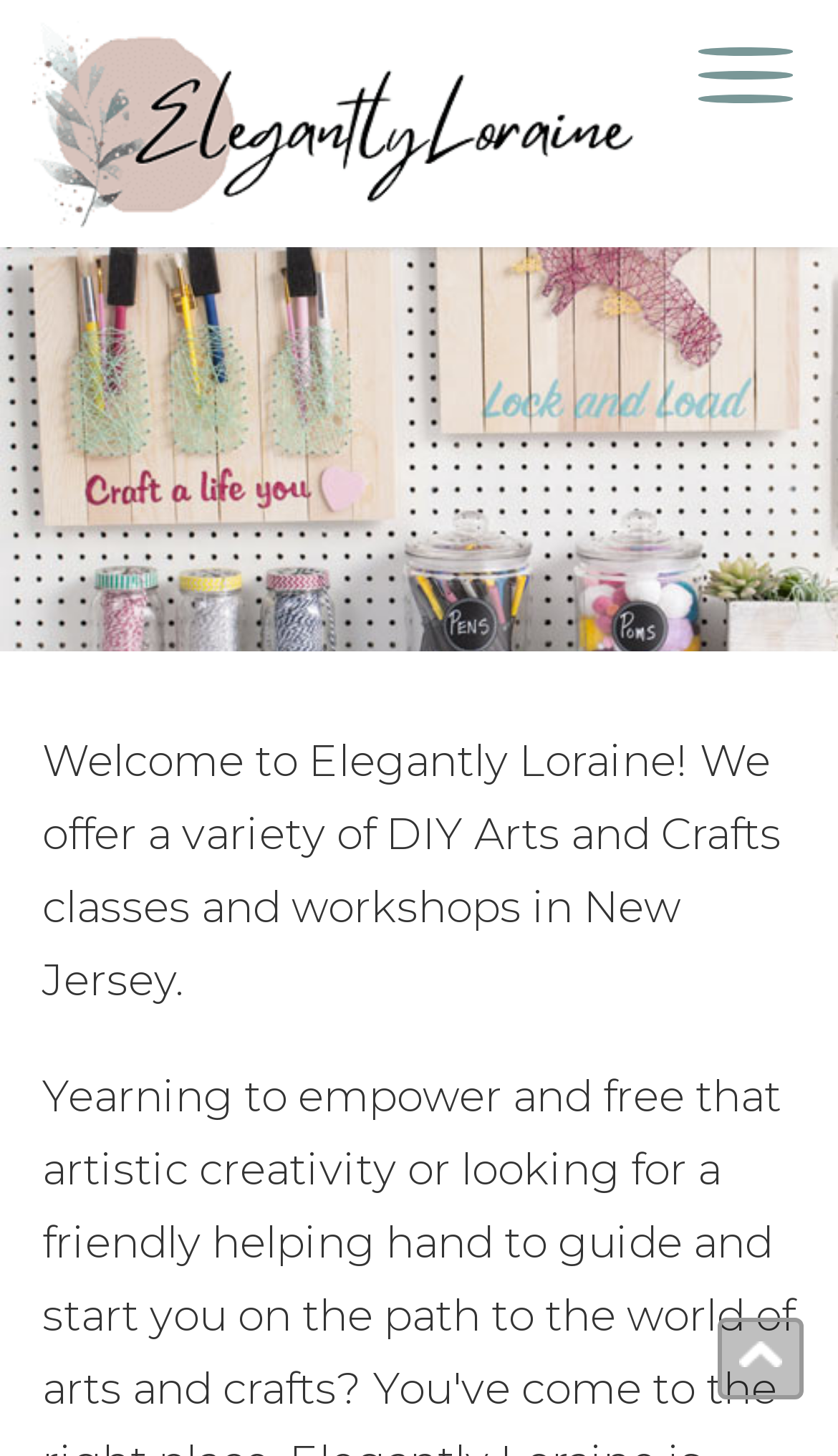Provide a brief response to the question below using a single word or phrase: 
Is there a logo on the webpage?

Yes